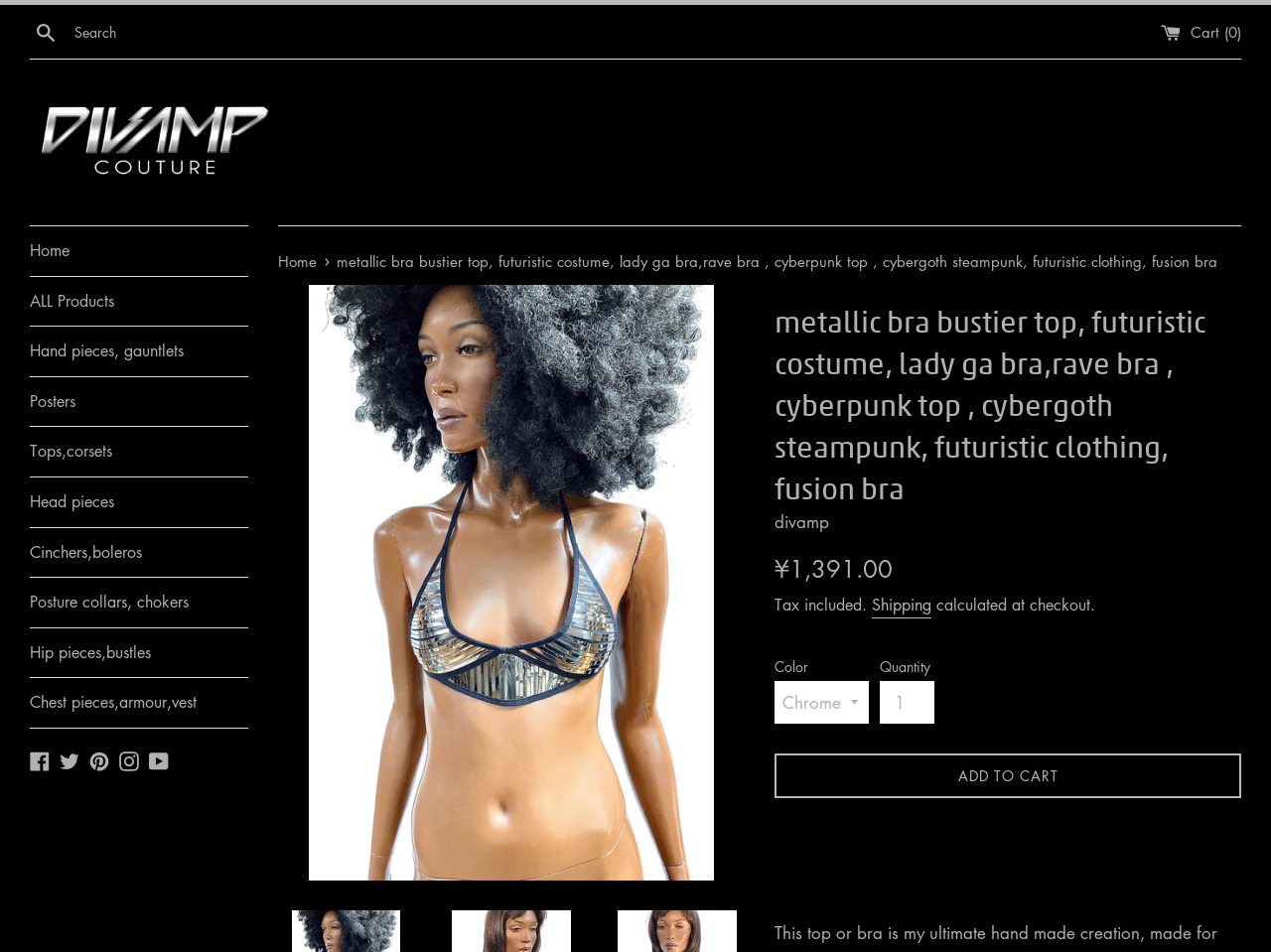Please identify the bounding box coordinates of the area that needs to be clicked to fulfill the following instruction: "Select a color."

[0.609, 0.715, 0.684, 0.761]